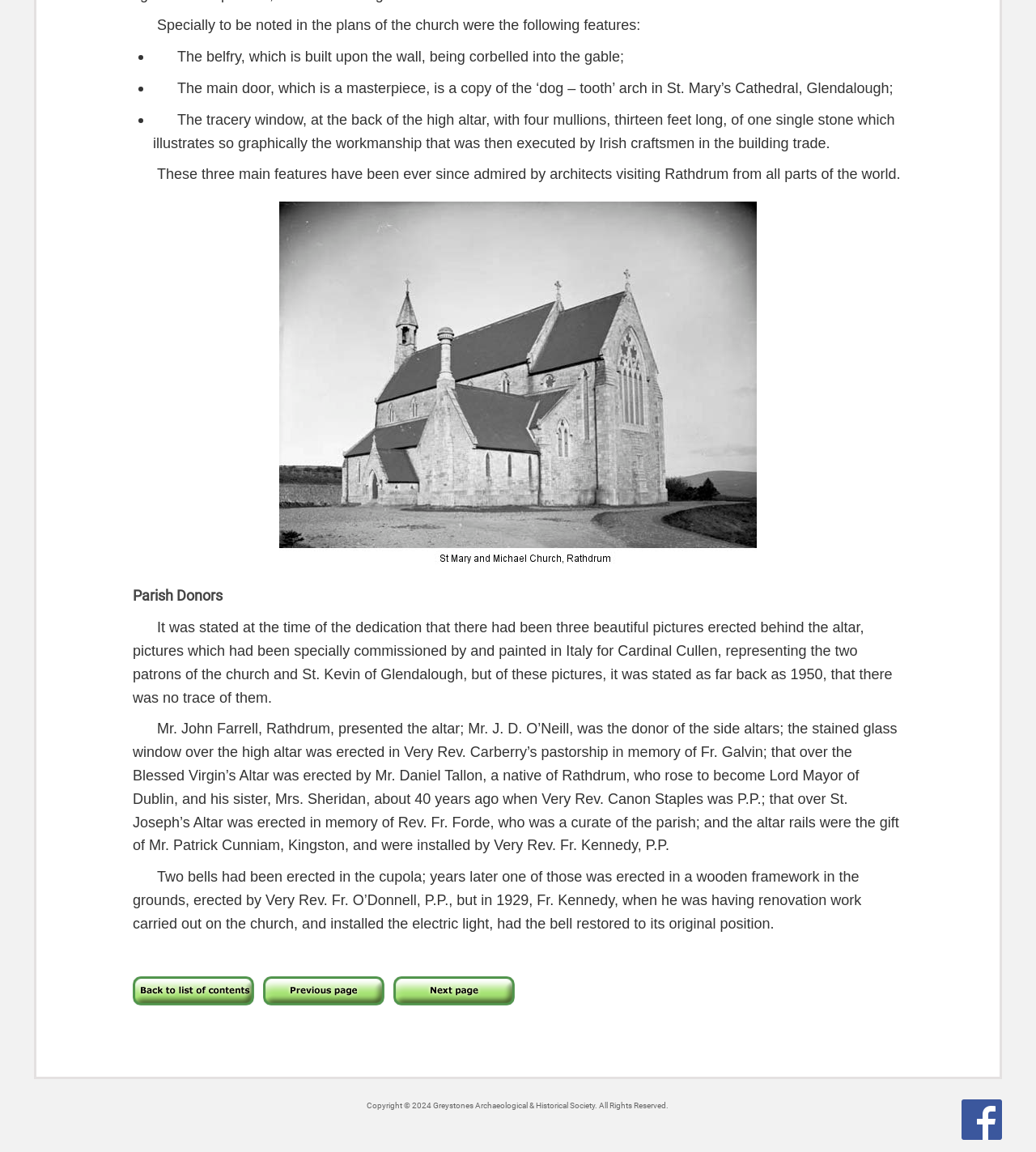What is the location of the tracery window?
Look at the image and answer the question with a single word or phrase.

At the back of the high altar